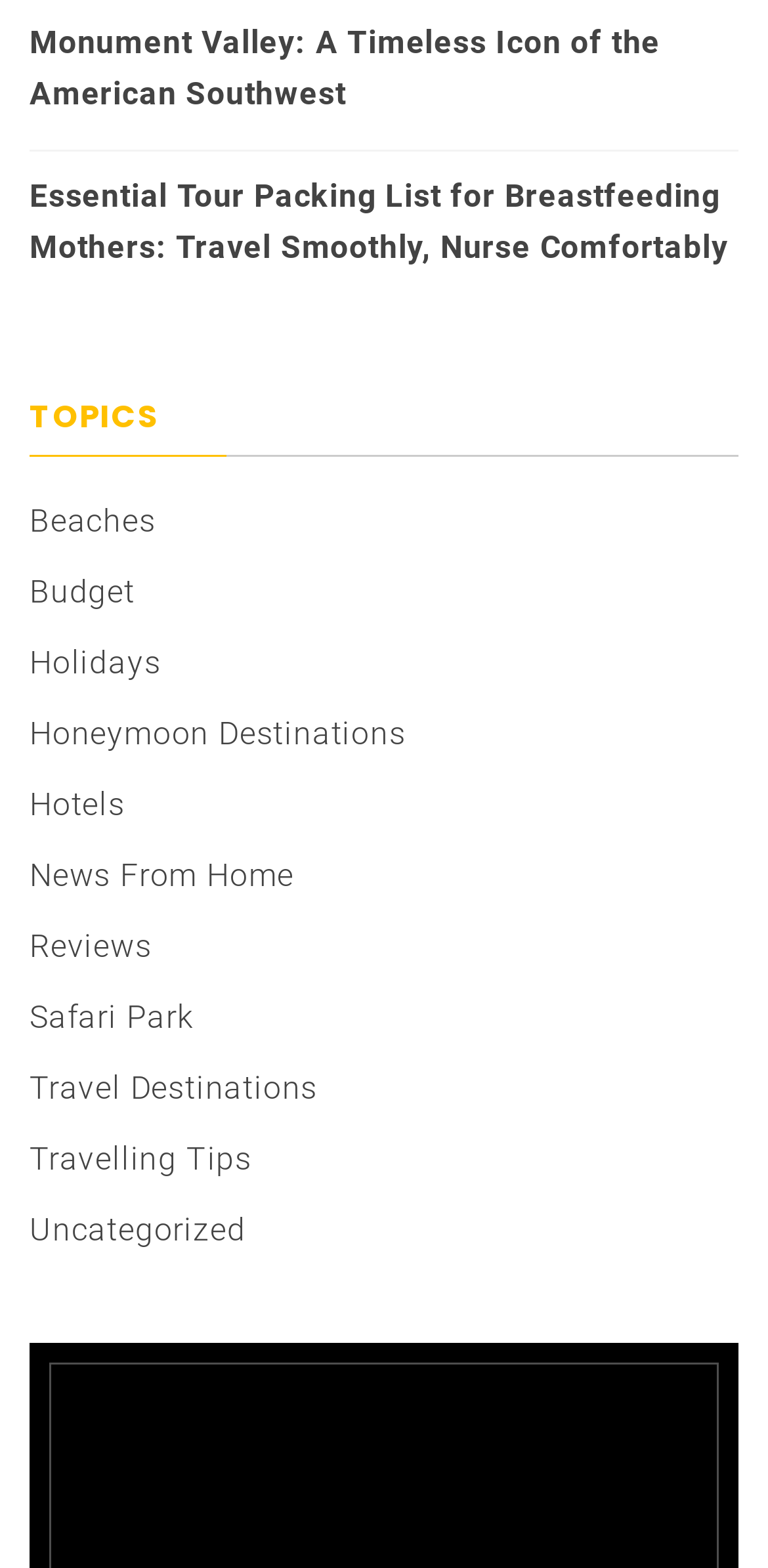Find the bounding box coordinates of the area that needs to be clicked in order to achieve the following instruction: "Click the 'Reply' button". The coordinates should be specified as four float numbers between 0 and 1, i.e., [left, top, right, bottom].

None